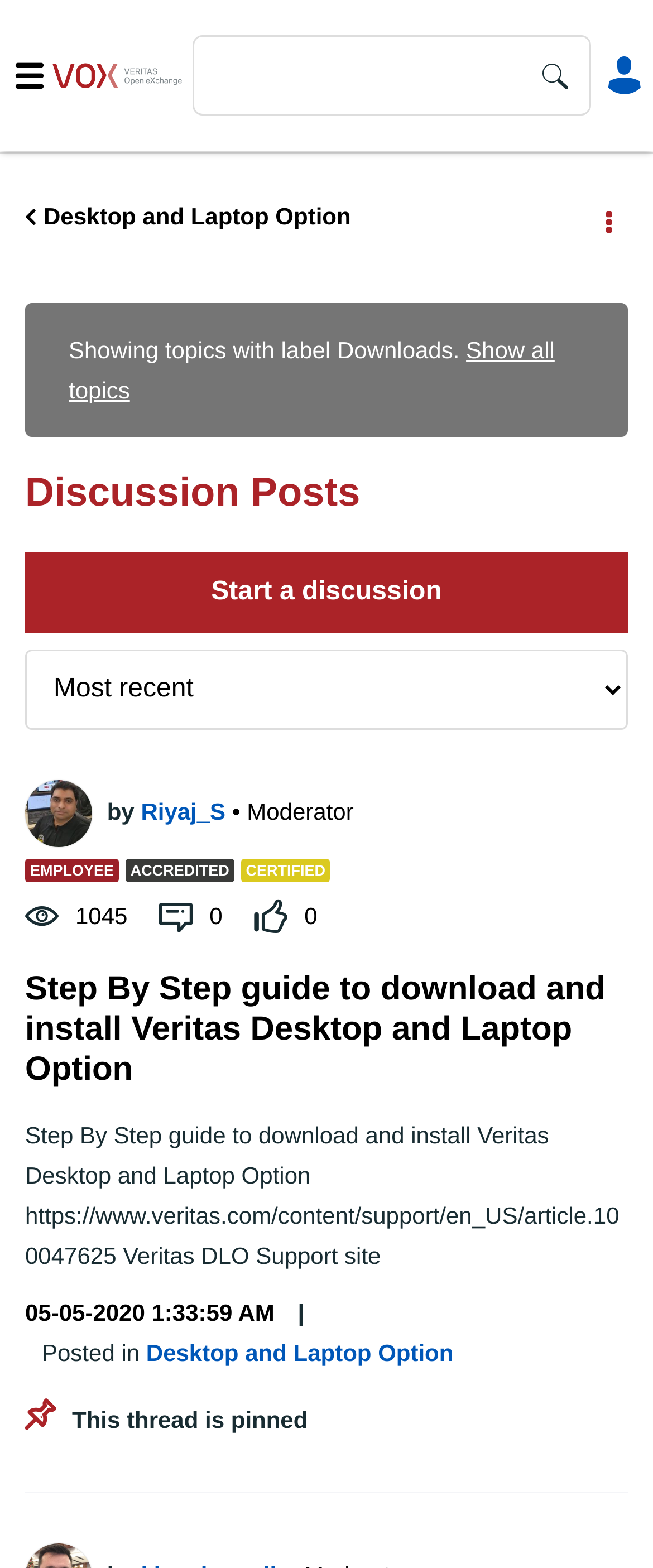Predict the bounding box coordinates of the UI element that matches this description: "Show all topics". The coordinates should be in the format [left, top, right, bottom] with each value between 0 and 1.

[0.105, 0.215, 0.849, 0.257]